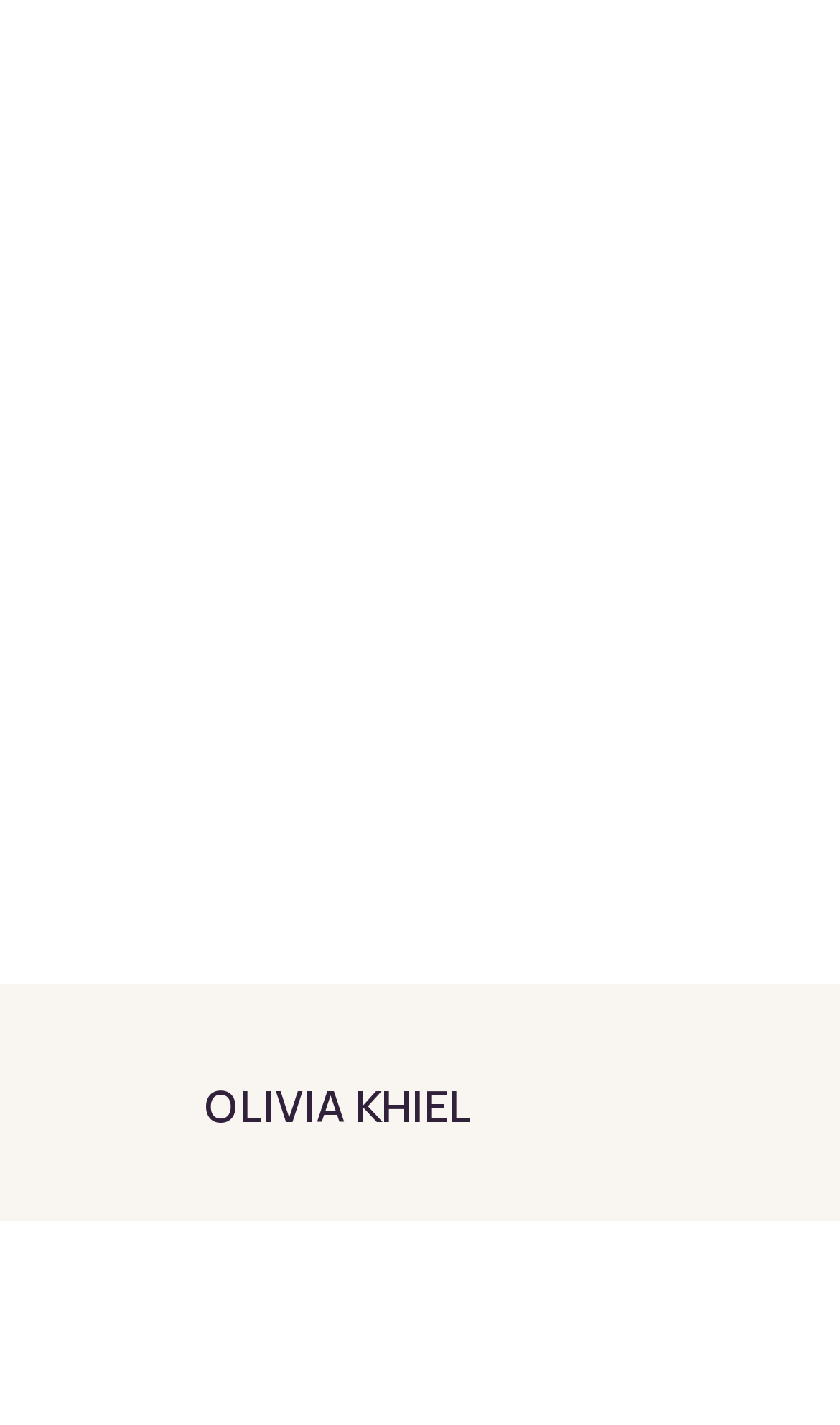Determine the bounding box coordinates for the UI element with the following description: "parent_node: OLIVIA KHIEL". The coordinates should be four float numbers between 0 and 1, represented as [left, top, right, bottom].

[0.026, 0.712, 0.218, 0.836]